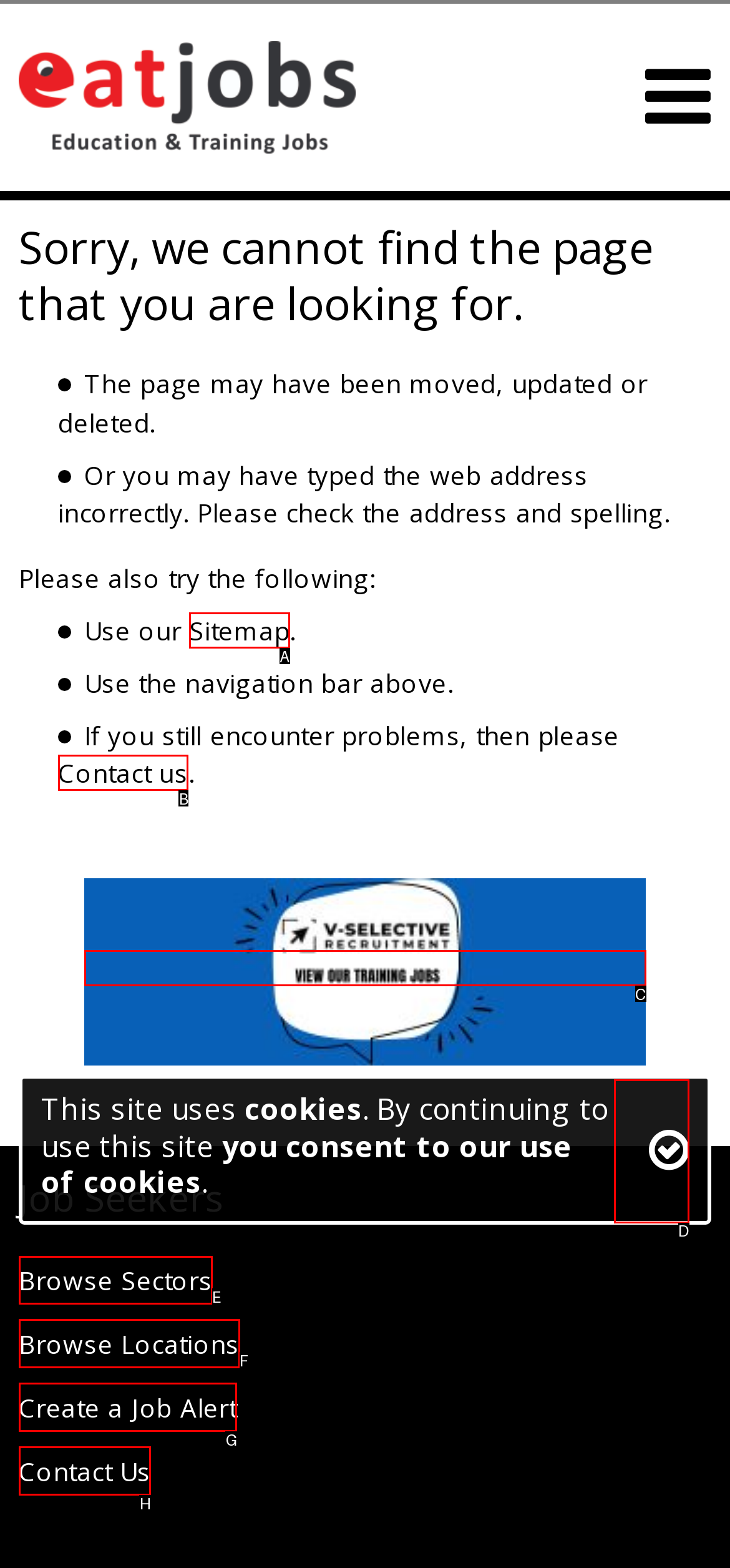Indicate which red-bounded element should be clicked to perform the task: Explore Convention Zoom Answer with the letter of the correct option.

None